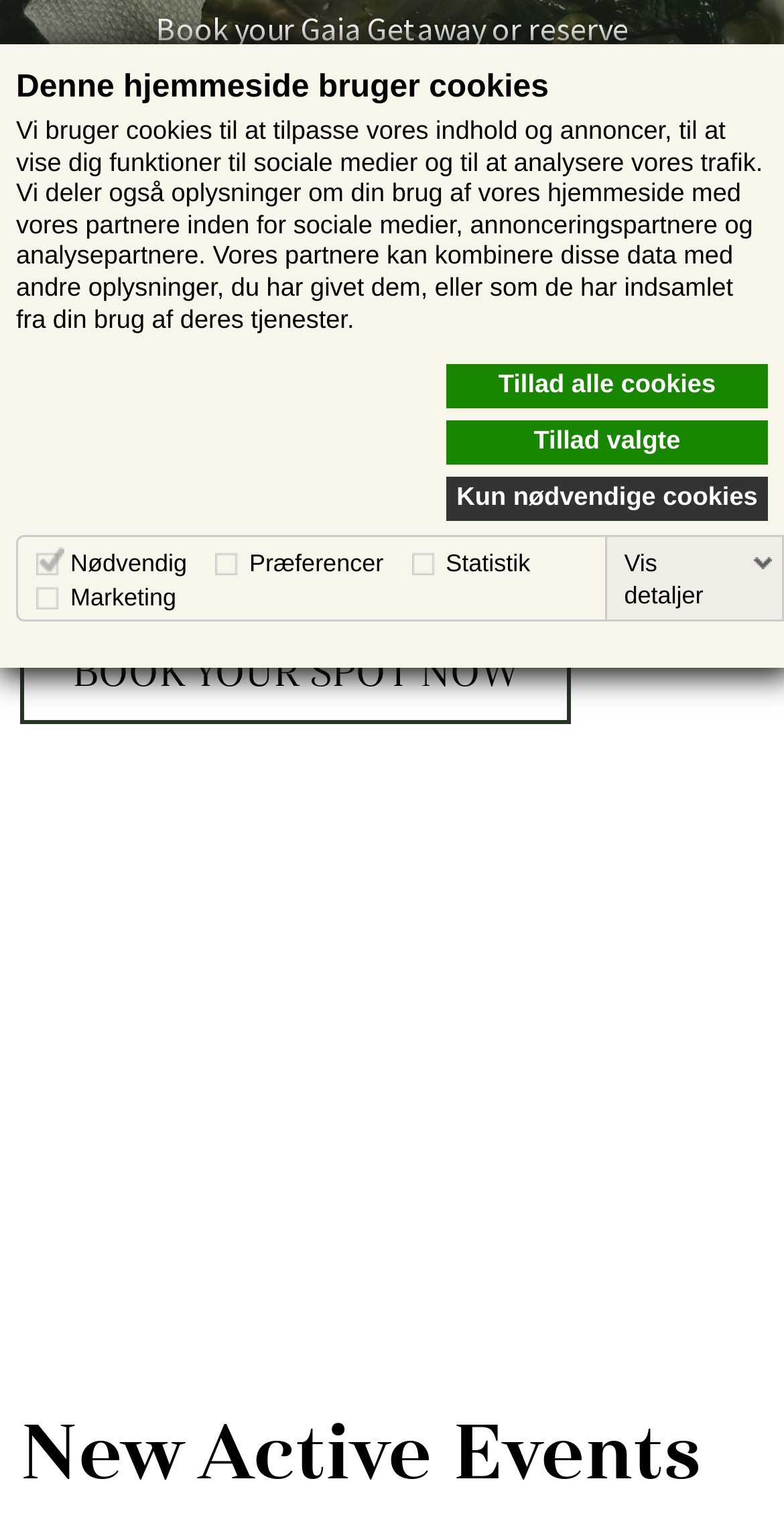Based on the element description "Kun nødvendige cookies", predict the bounding box coordinates of the UI element.

[0.569, 0.31, 0.979, 0.338]